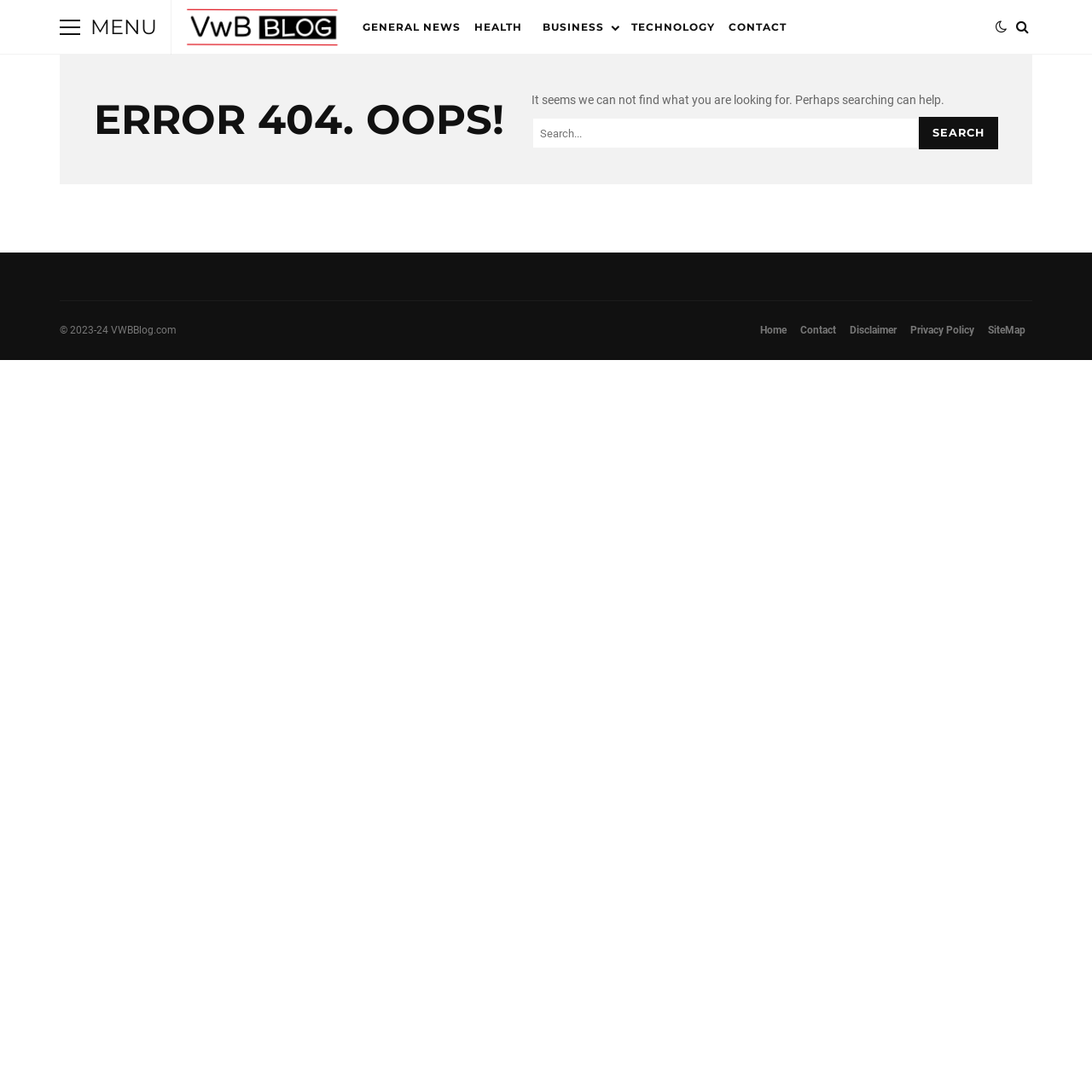Provide a brief response to the question using a single word or phrase: 
What is the error code displayed on the page?

404